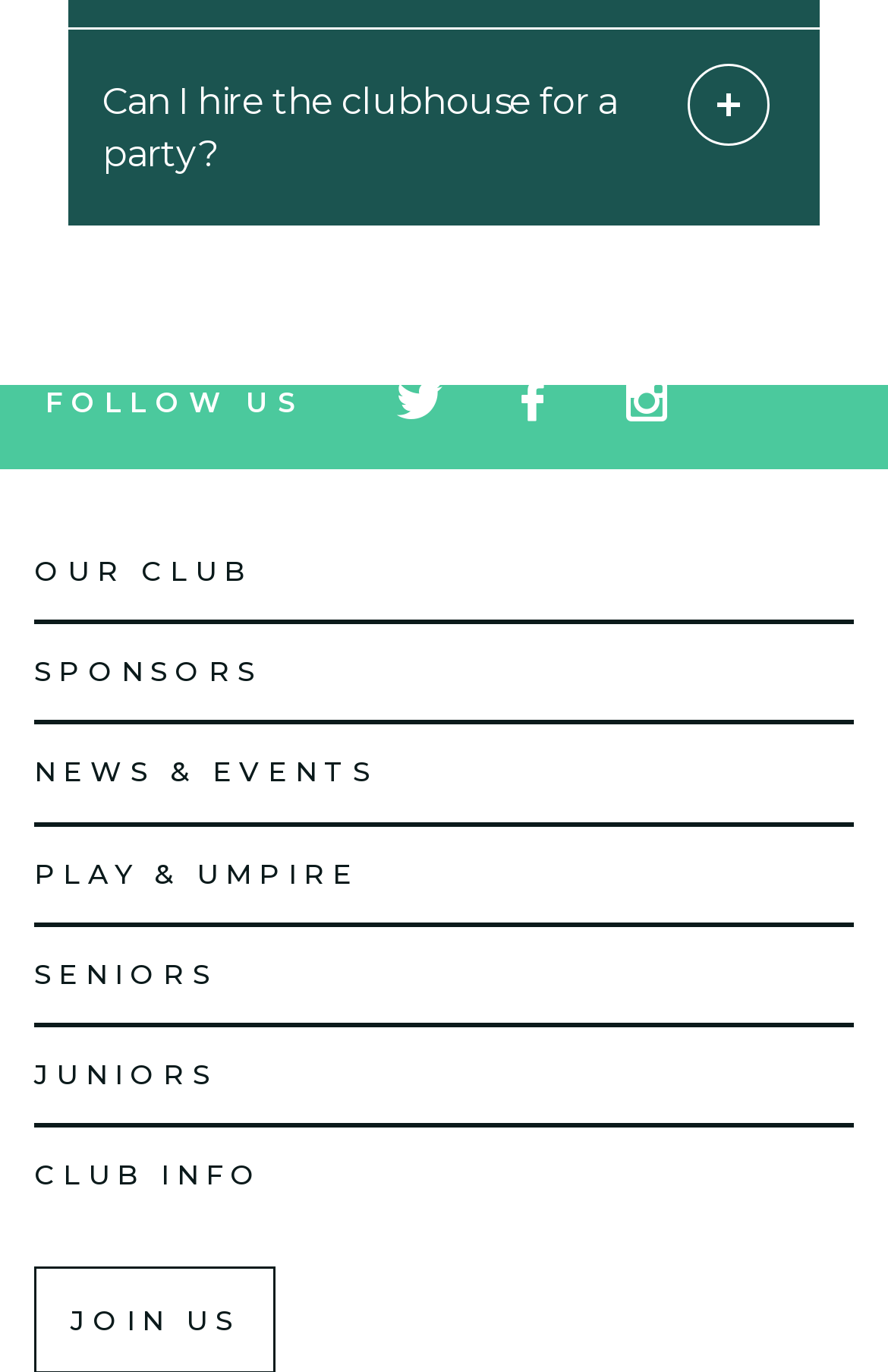Locate the bounding box coordinates of the clickable region necessary to complete the following instruction: "Learn about SENIORS". Provide the coordinates in the format of four float numbers between 0 and 1, i.e., [left, top, right, bottom].

[0.038, 0.697, 0.244, 0.722]